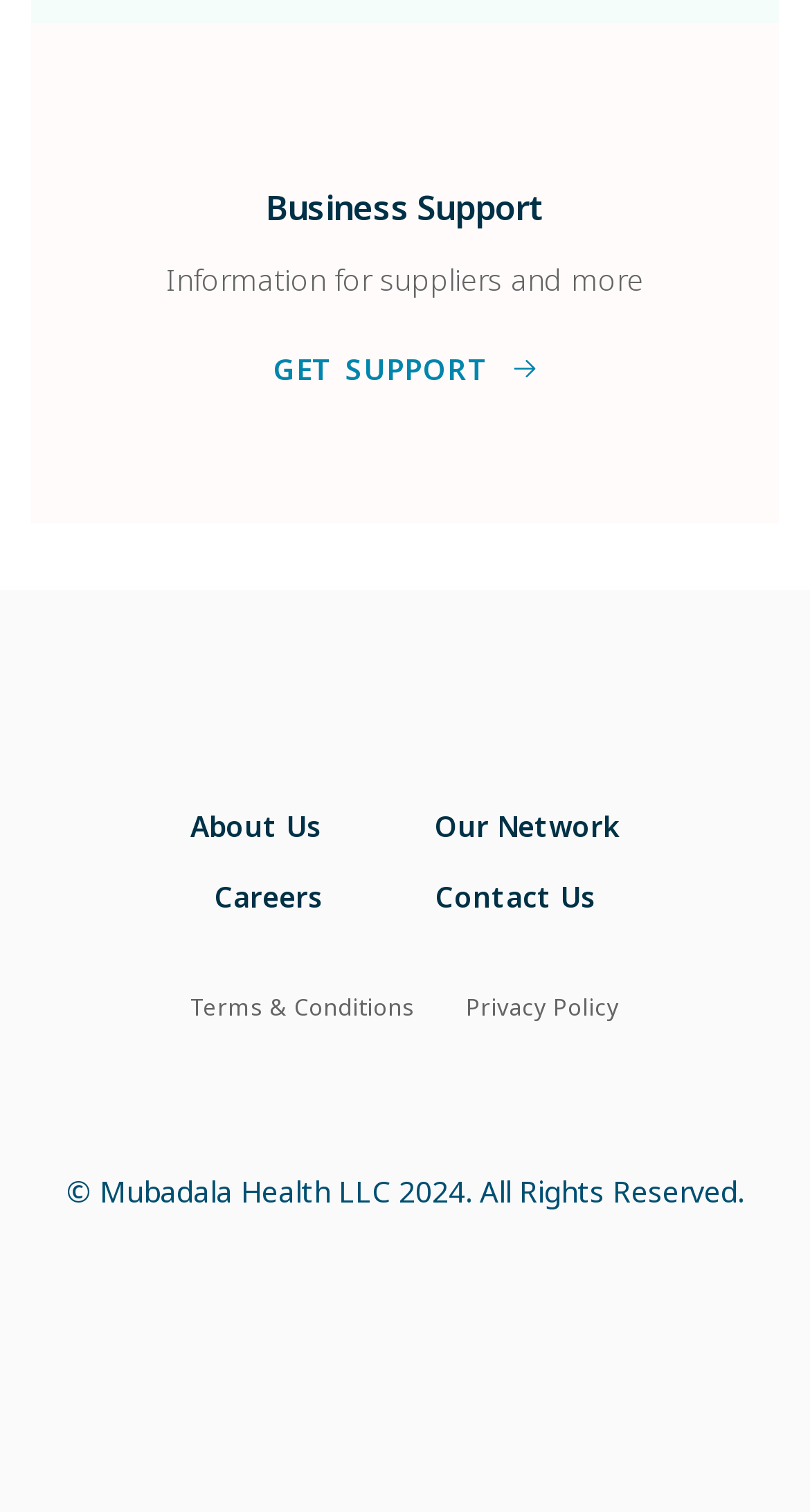Refer to the image and provide an in-depth answer to the question: 
What is the copyright year of this webpage?

The copyright year of this webpage is 2024 as indicated by the StaticText element at the bottom of the page with the text '© Mubadala Health LLC 2024. All Rights Reserved'.